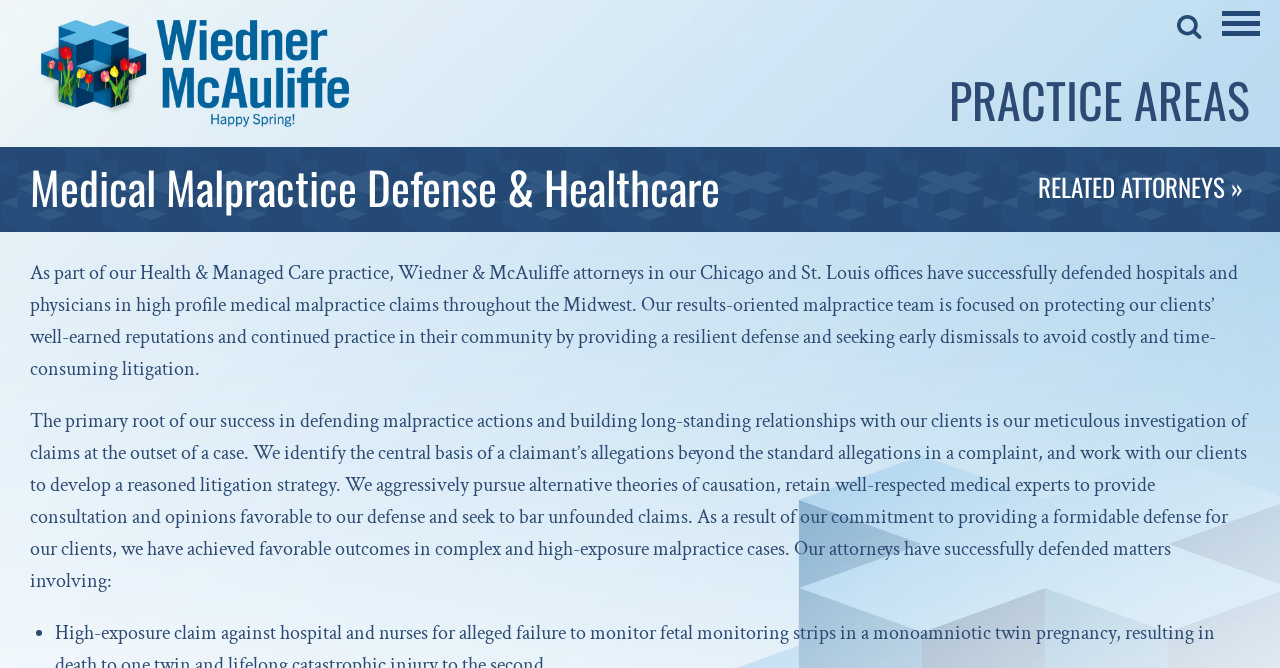What type of cases do the attorneys defend?
Answer the question with a thorough and detailed explanation.

I found this information by reading the StaticText element that describes the law firm's practice area, which mentions defending hospitals and physicians in high-profile medical malpractice claims.